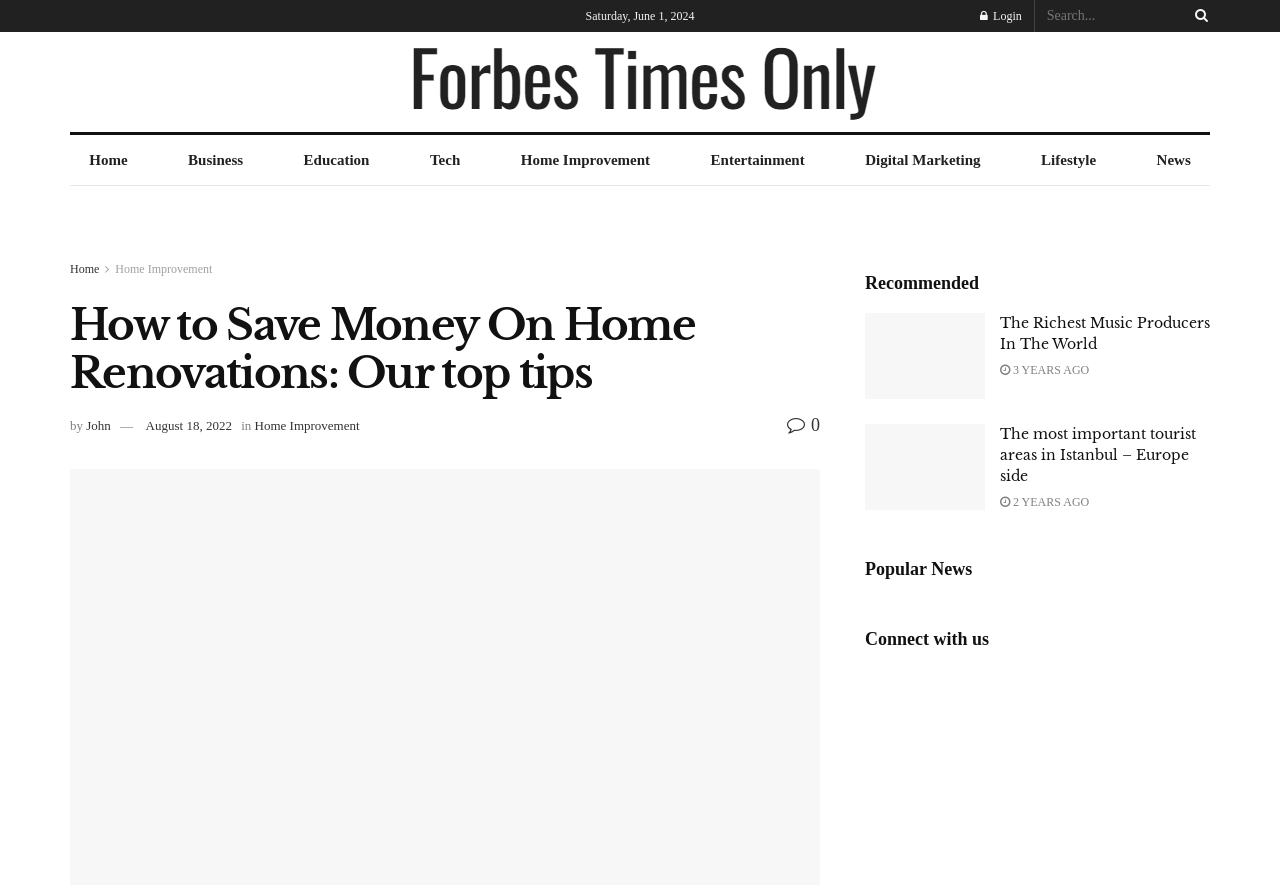What is the date of the article 'How to Save Money On Home Renovations: Our top tips'?
Please use the image to provide an in-depth answer to the question.

I found the date by looking at the element with the text 'August 18, 2022' which is located below the author's name 'John' and above the category 'Home Improvement'.